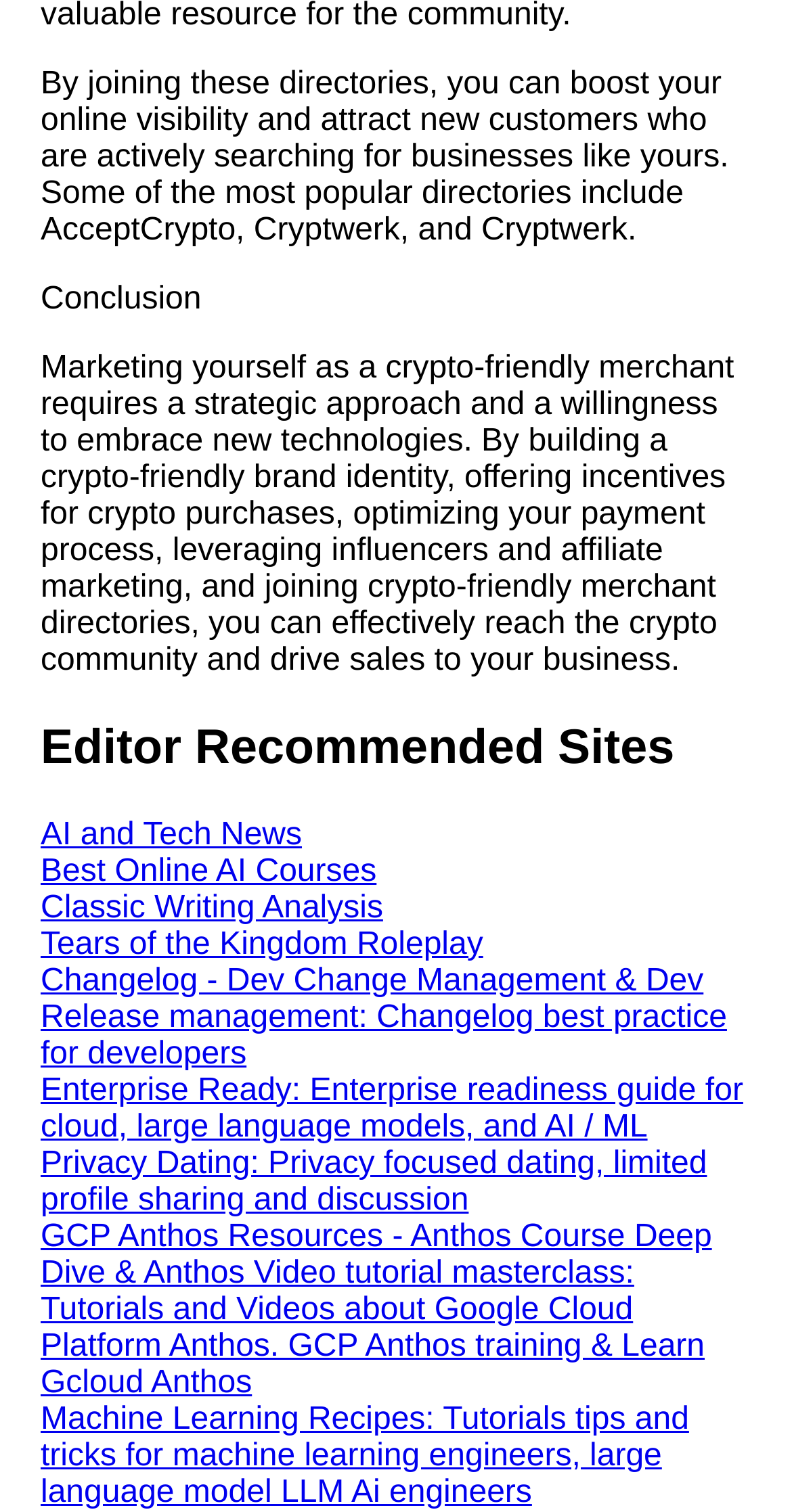Pinpoint the bounding box coordinates of the element you need to click to execute the following instruction: "Visit 'AI and Tech News'". The bounding box should be represented by four float numbers between 0 and 1, in the format [left, top, right, bottom].

[0.051, 0.541, 0.381, 0.563]